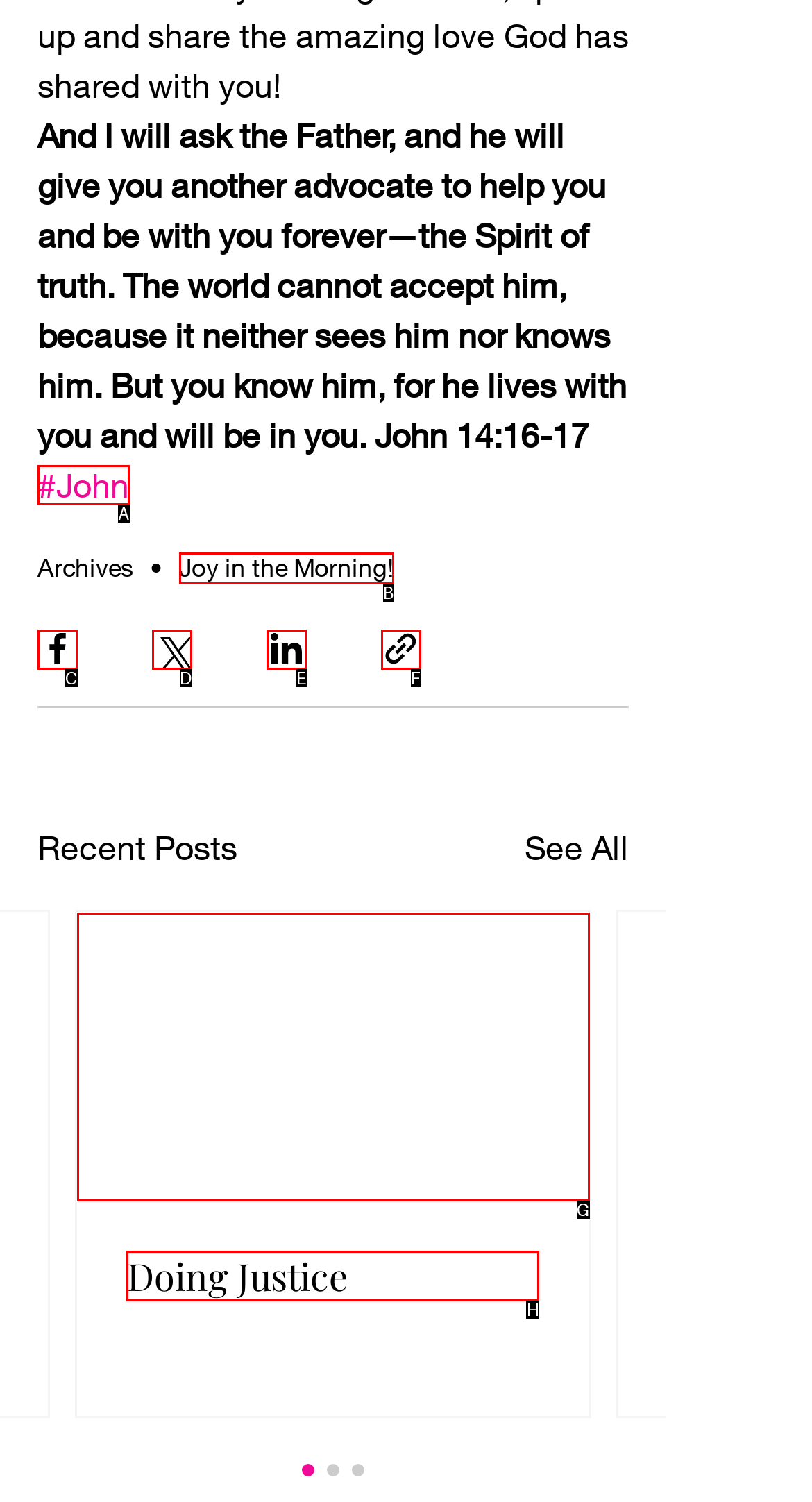Choose the HTML element that needs to be clicked for the given task: Click on the 'Doing Justice' link Respond by giving the letter of the chosen option.

H